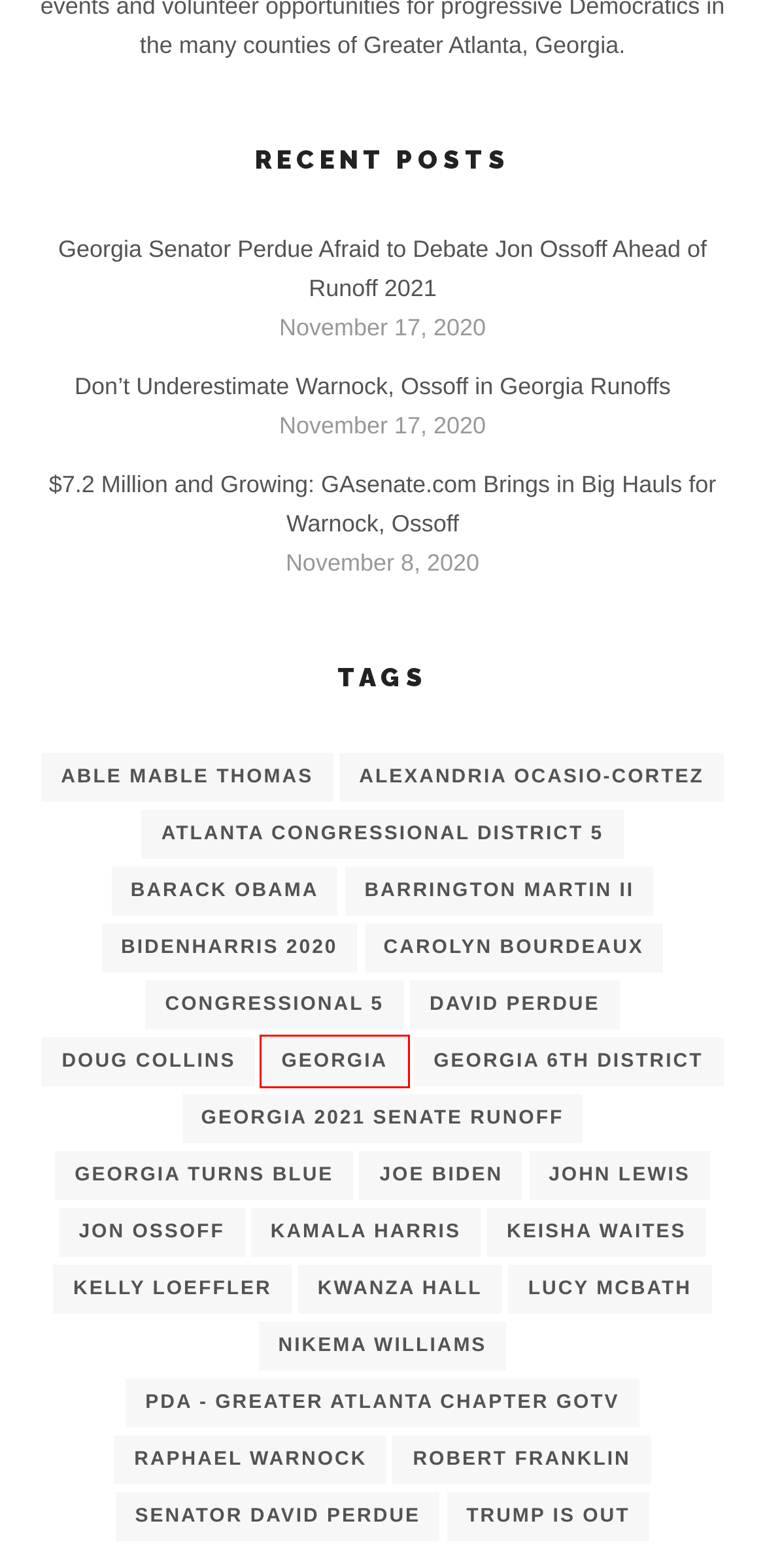Analyze the screenshot of a webpage featuring a red rectangle around an element. Pick the description that best fits the new webpage after interacting with the element inside the red bounding box. Here are the candidates:
A. David Perdue – Progressive Democratic Activists
B. Don’t Underestimate Warnock, Ossoff in Georgia Runoffs – Progressive Democratic Activists
C. John Lewis – Progressive Democratic Activists
D. Atlanta Congressional District 5 – Progressive Democratic Activists
E. Joe Biden – Progressive Democratic Activists
F. Kelly Loeffler – Progressive Democratic Activists
G. Georgia – Progressive Democratic Activists
H. Raphael Warnock – Progressive Democratic Activists

G